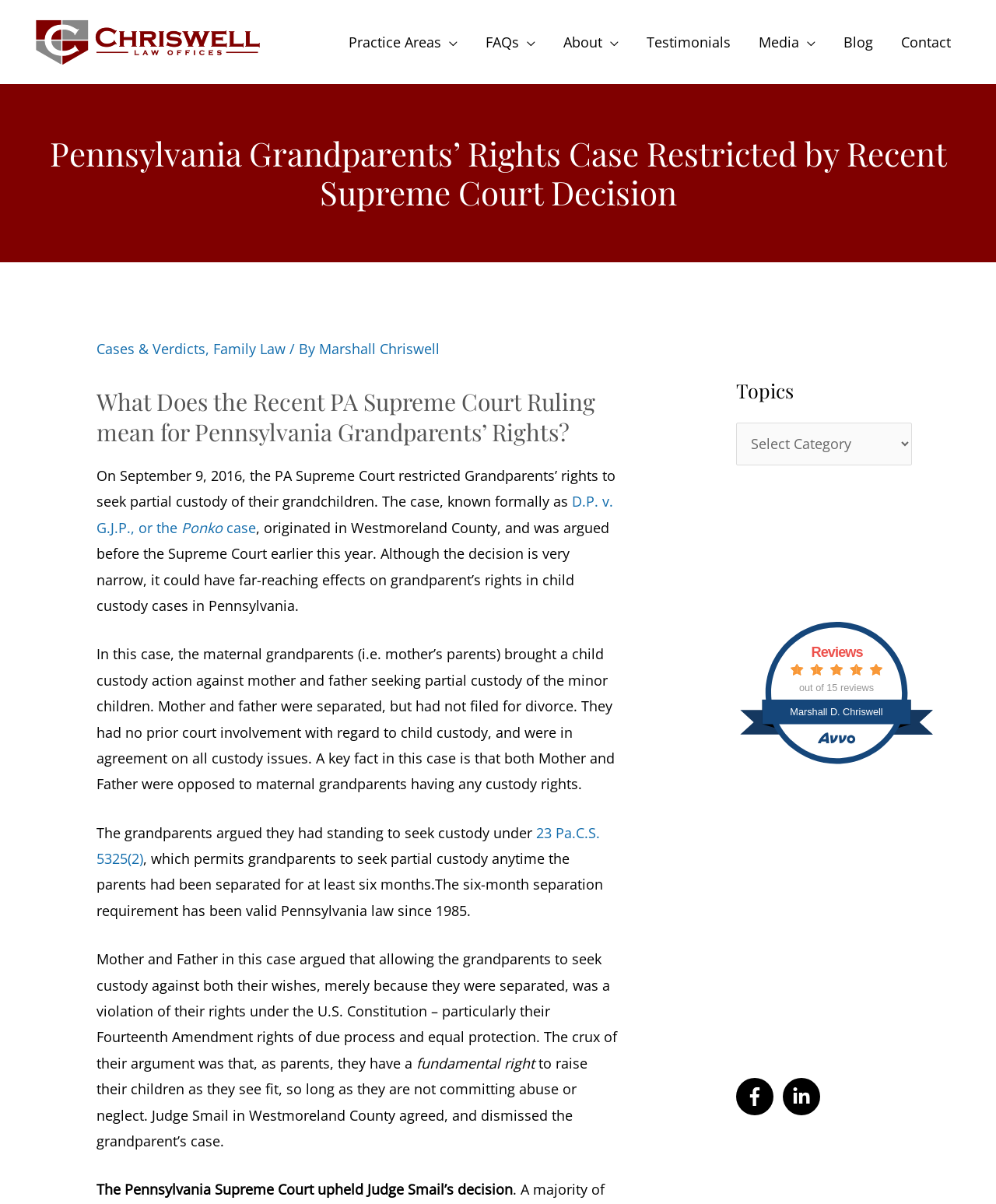Locate the bounding box coordinates of the element that should be clicked to fulfill the instruction: "Click the 'facebook-f' link".

[0.739, 0.895, 0.782, 0.927]